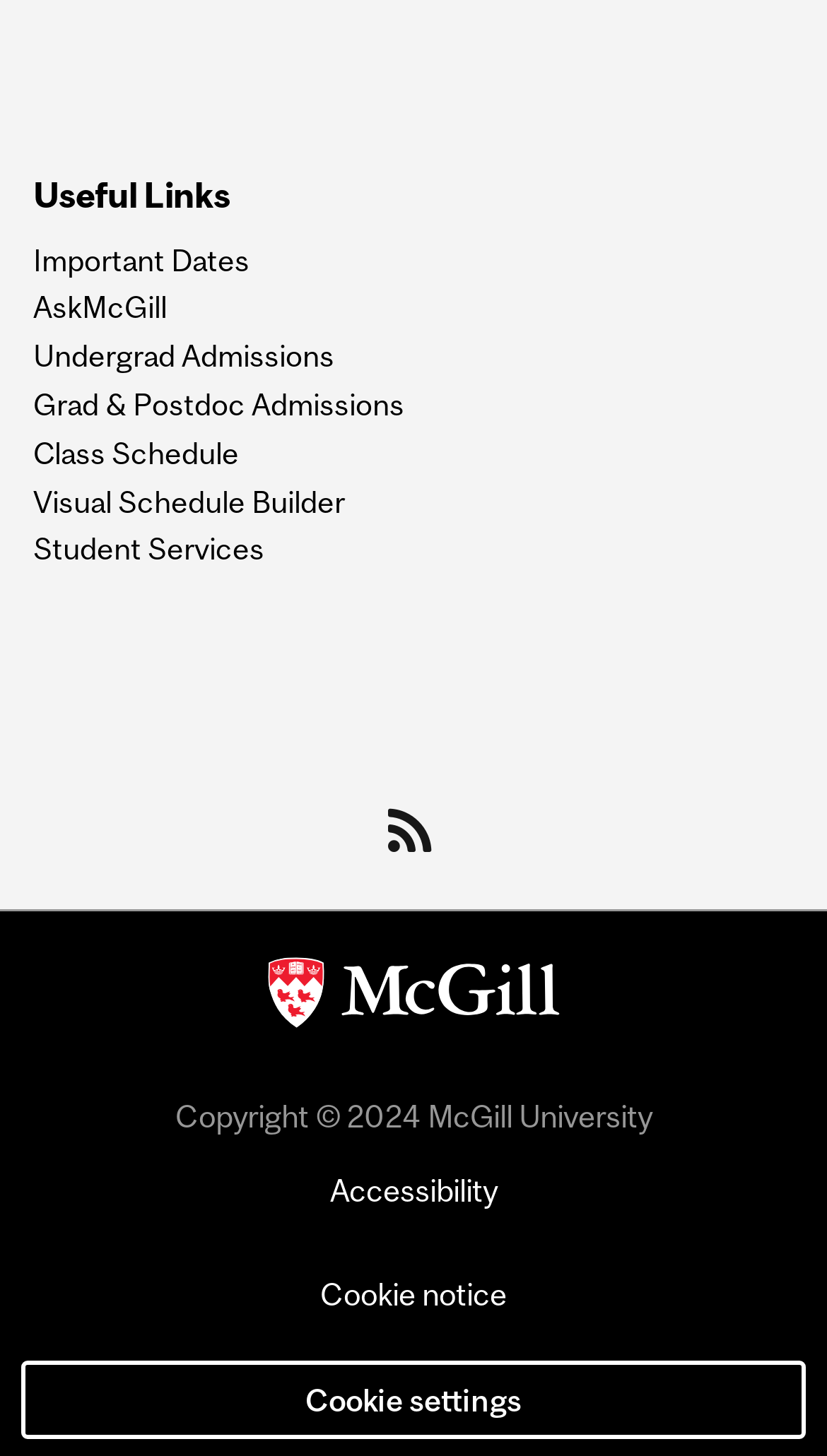Calculate the bounding box coordinates of the UI element given the description: "Visual Schedule Builder".

[0.04, 0.334, 0.491, 0.356]